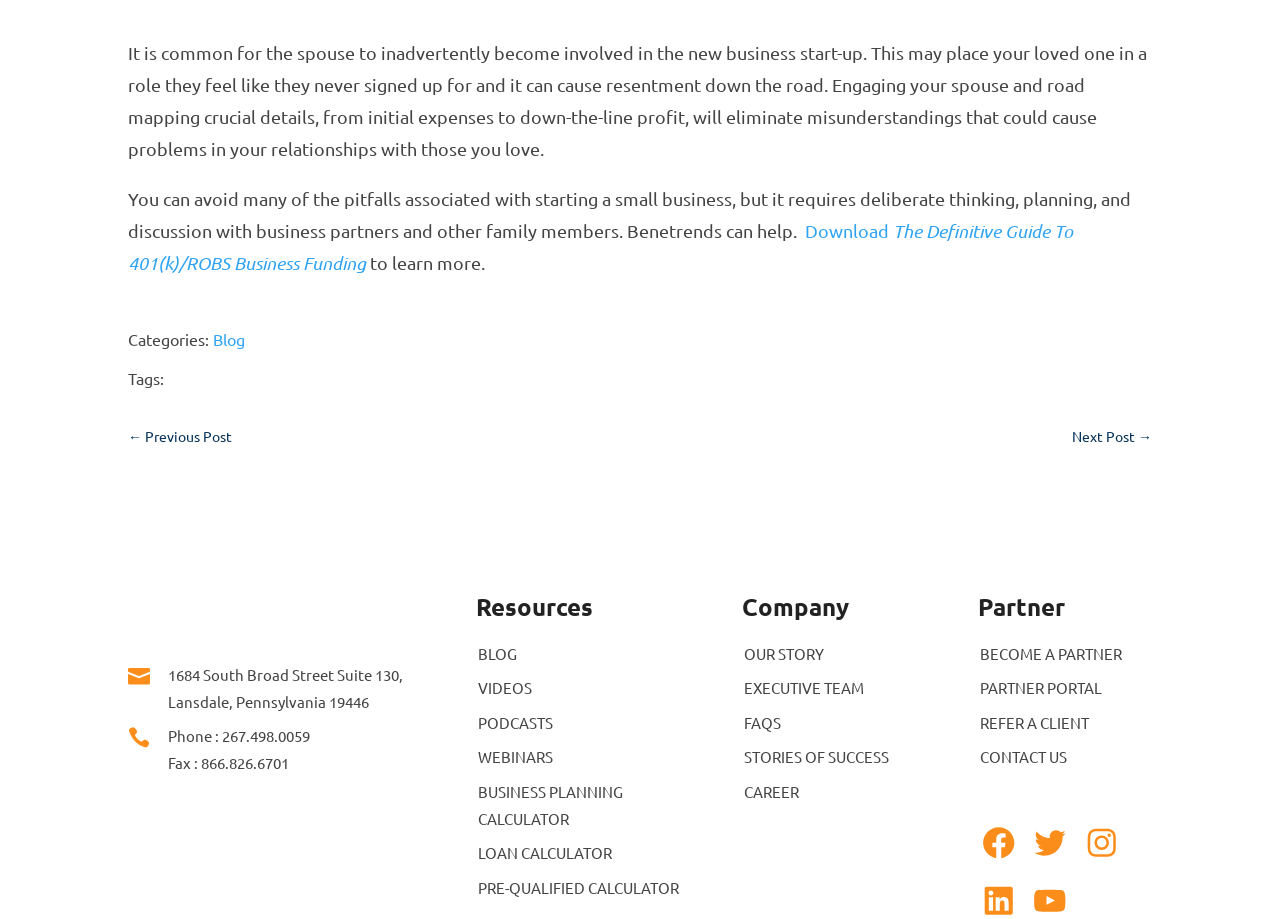Specify the bounding box coordinates of the area to click in order to execute this command: 'Visit the blog'. The coordinates should consist of four float numbers ranging from 0 to 1, and should be formatted as [left, top, right, bottom].

[0.166, 0.358, 0.191, 0.38]